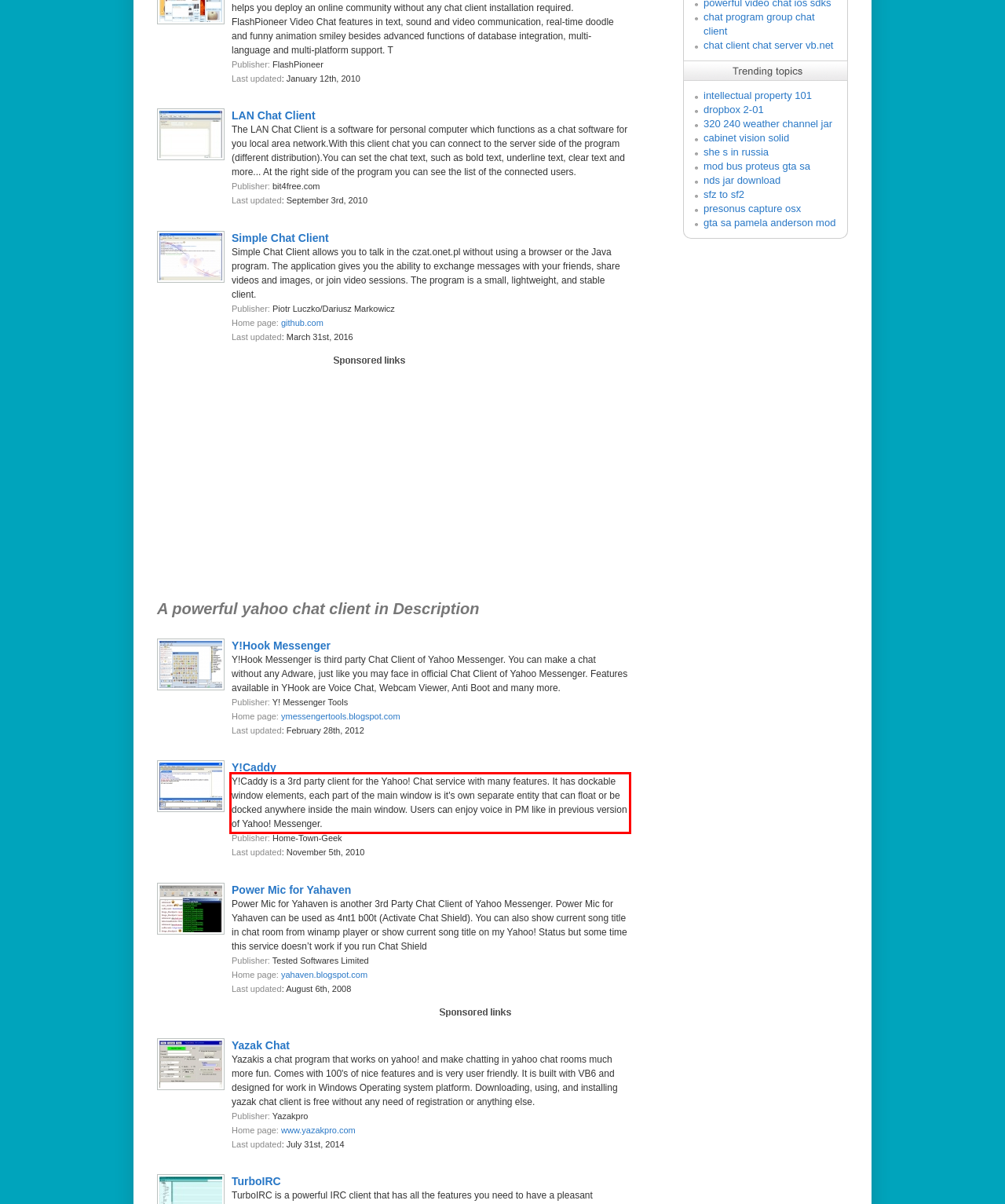There is a screenshot of a webpage with a red bounding box around a UI element. Please use OCR to extract the text within the red bounding box.

Y!Caddy is a 3rd party client for the Yahoo! Chat service with many features. It has dockable window elements, each part of the main window is it's own separate entity that can float or be docked anywhere inside the main window. Users can enjoy voice in PM like in previous version of Yahoo! Messenger.